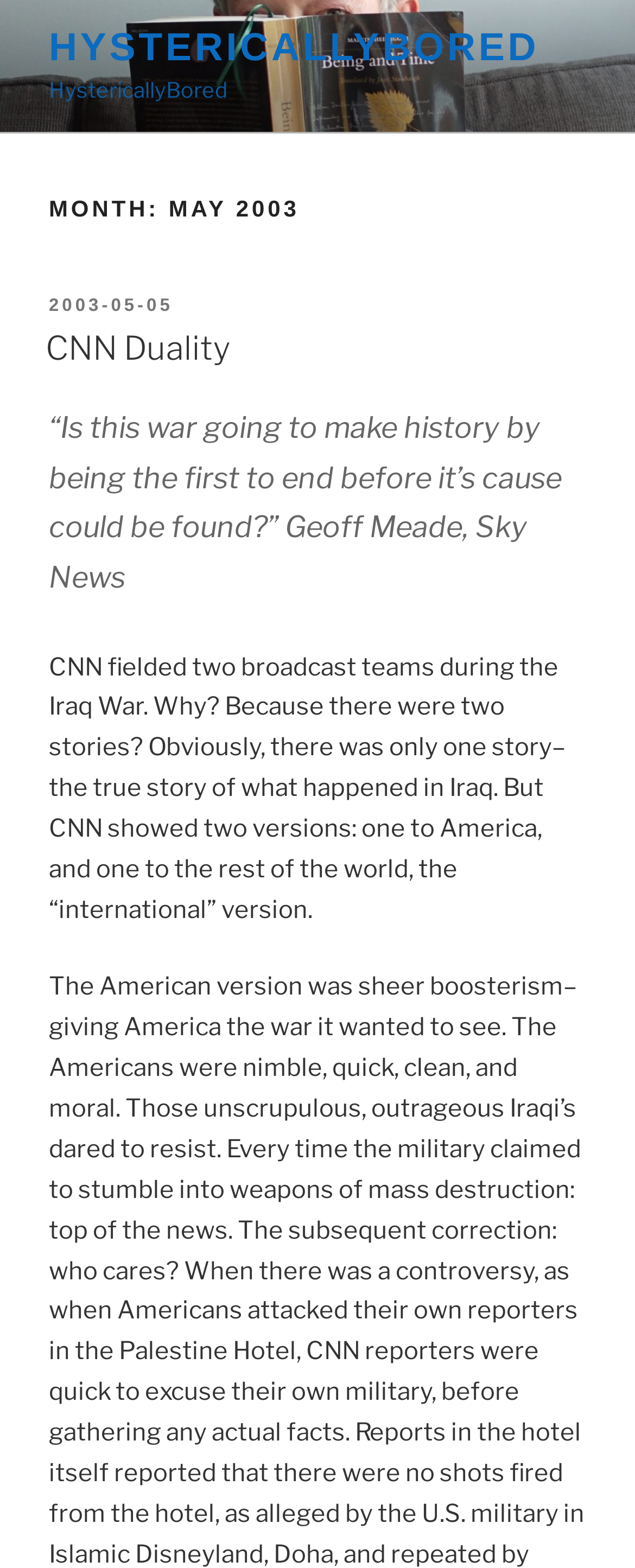Locate and generate the text content of the webpage's heading.

MONTH: MAY 2003